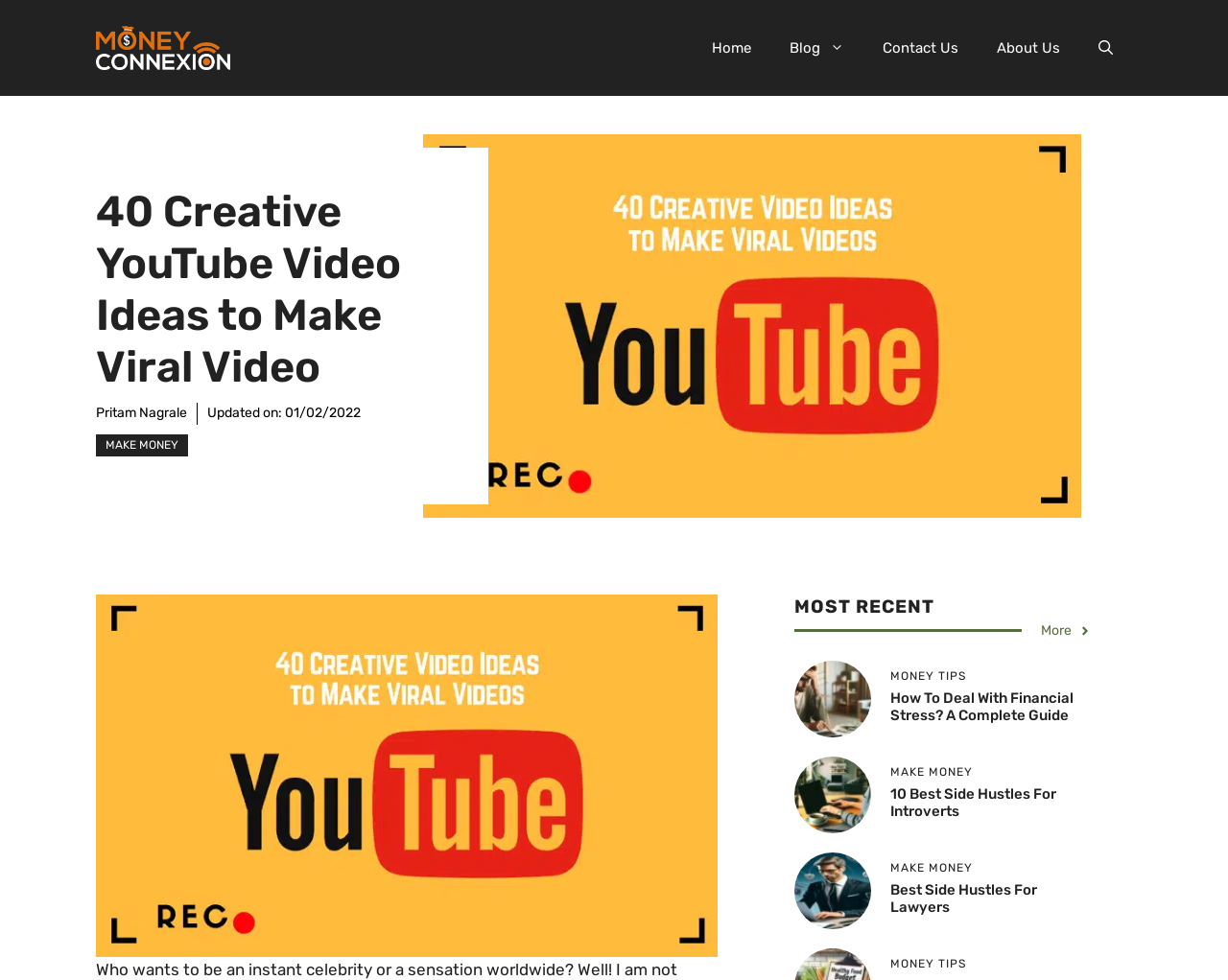Identify the bounding box coordinates of the clickable region necessary to fulfill the following instruction: "Learn about '10 Best Side Hustles For Introverts'". The bounding box coordinates should be four float numbers between 0 and 1, i.e., [left, top, right, bottom].

[0.725, 0.801, 0.86, 0.836]